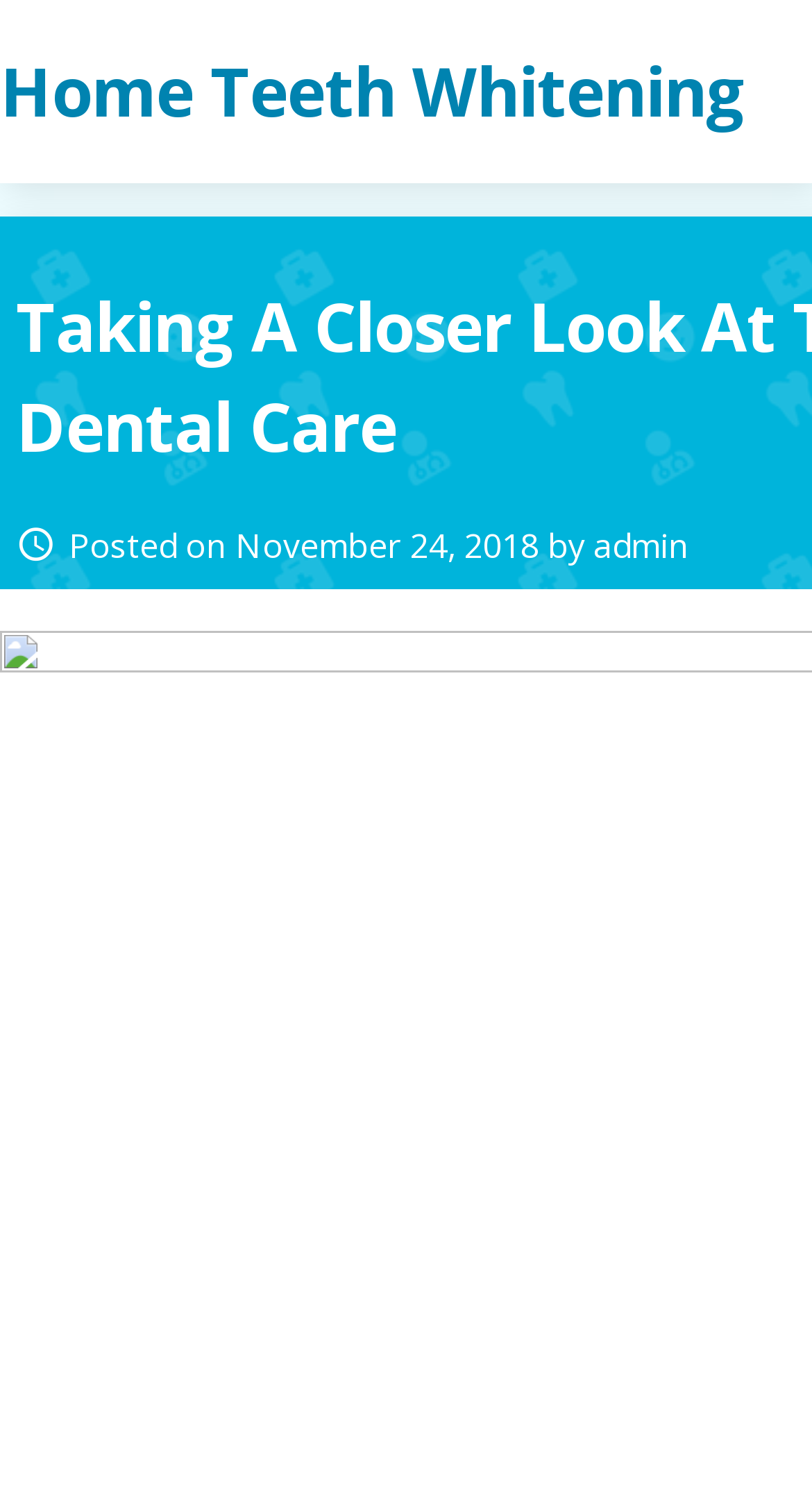From the element description admin, predict the bounding box coordinates of the UI element. The coordinates must be specified in the format (top-left x, top-left y, bottom-right x, bottom-right y) and should be within the 0 to 1 range.

[0.731, 0.351, 0.849, 0.382]